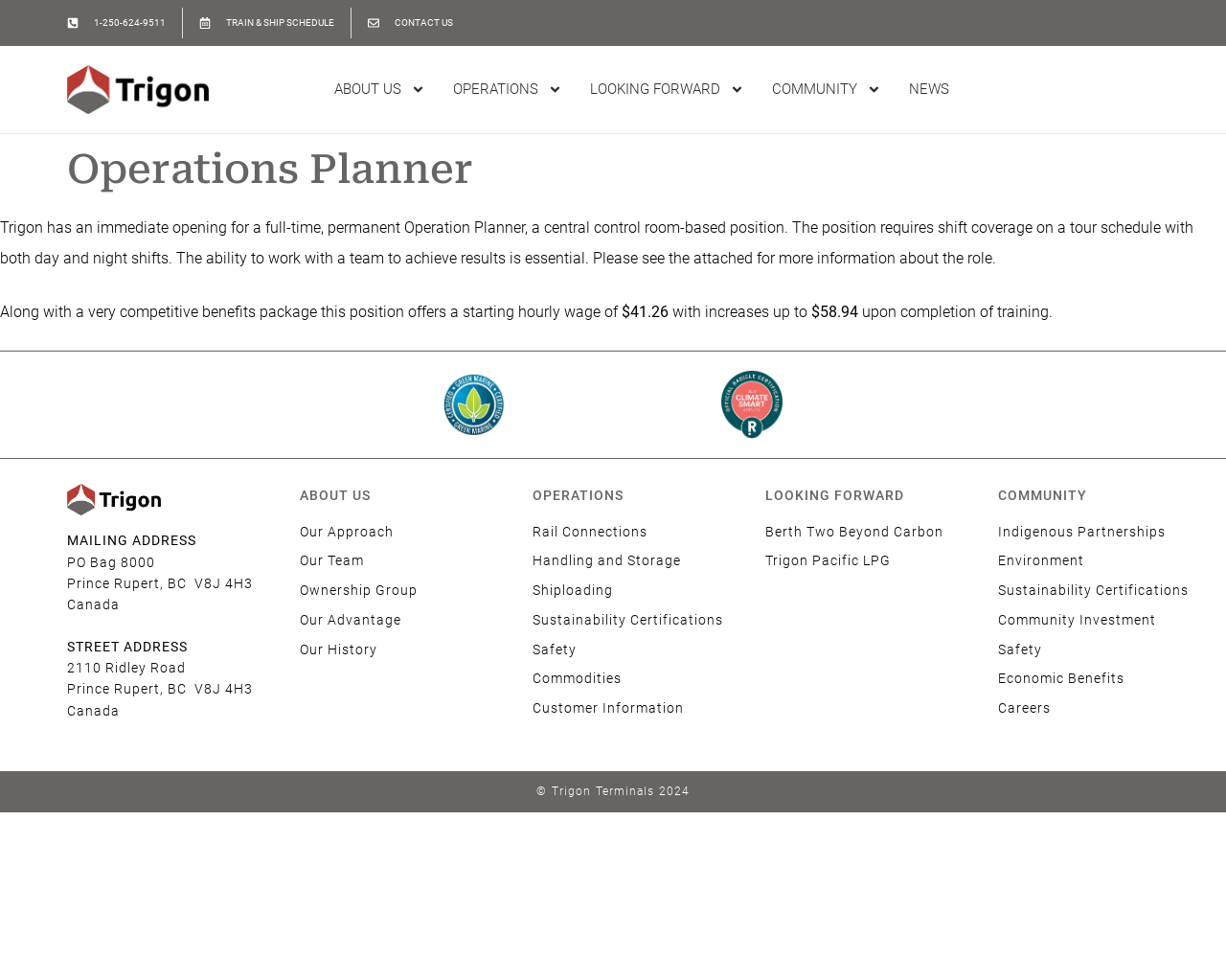Please provide the bounding box coordinates for the element that needs to be clicked to perform the following instruction: "Click the 'OPERATIONS' dropdown menu". The coordinates should be given as four float numbers between 0 and 1, i.e., [left, top, right, bottom].

[0.361, 0.082, 0.467, 0.101]